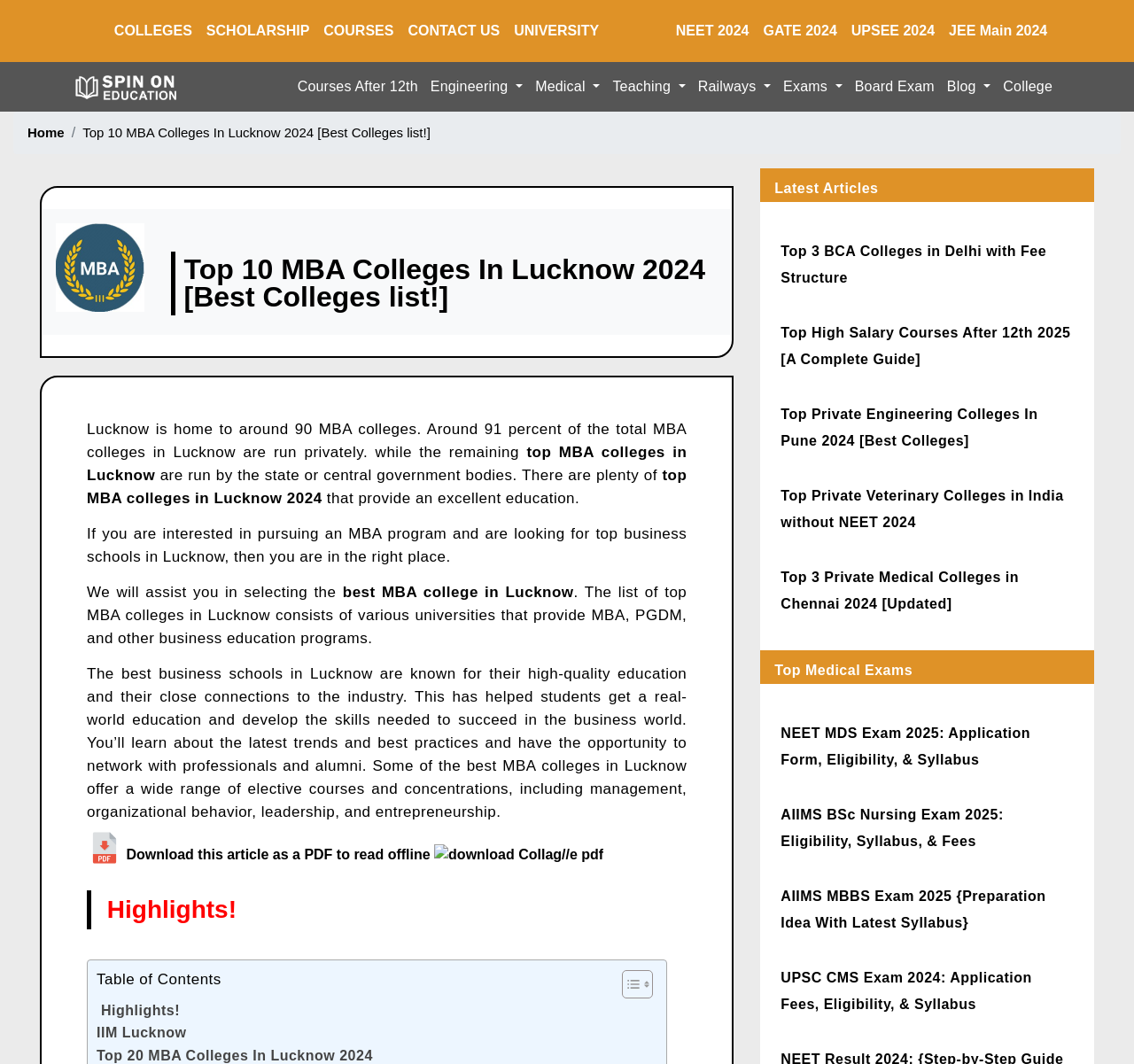Provide the bounding box coordinates of the HTML element described by the text: "Courses After 12th". The coordinates should be in the format [left, top, right, bottom] with values between 0 and 1.

[0.257, 0.069, 0.374, 0.094]